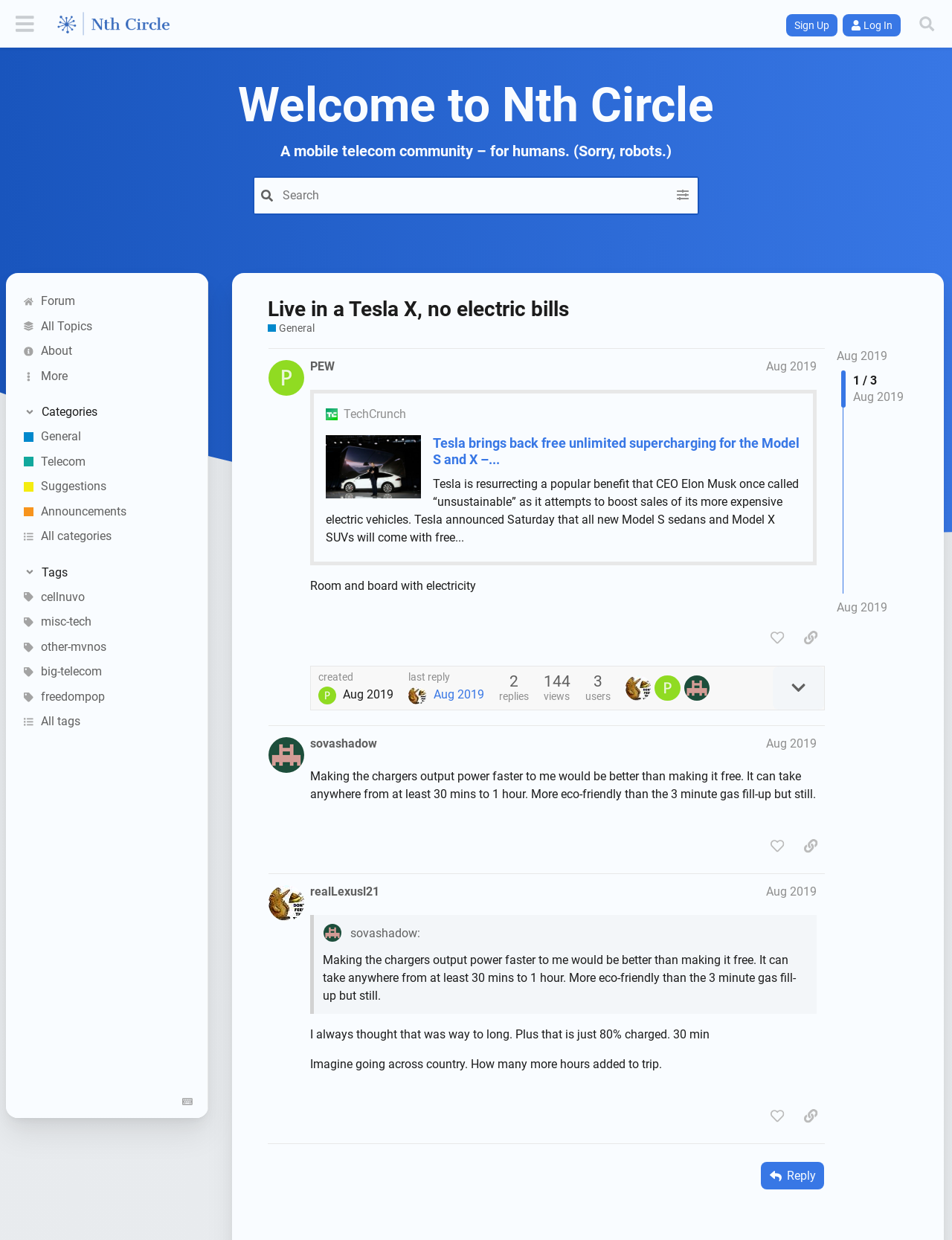Based on the element description: "Aug 2019", identify the bounding box coordinates for this UI element. The coordinates must be four float numbers between 0 and 1, listed as [left, top, right, bottom].

[0.805, 0.713, 0.858, 0.725]